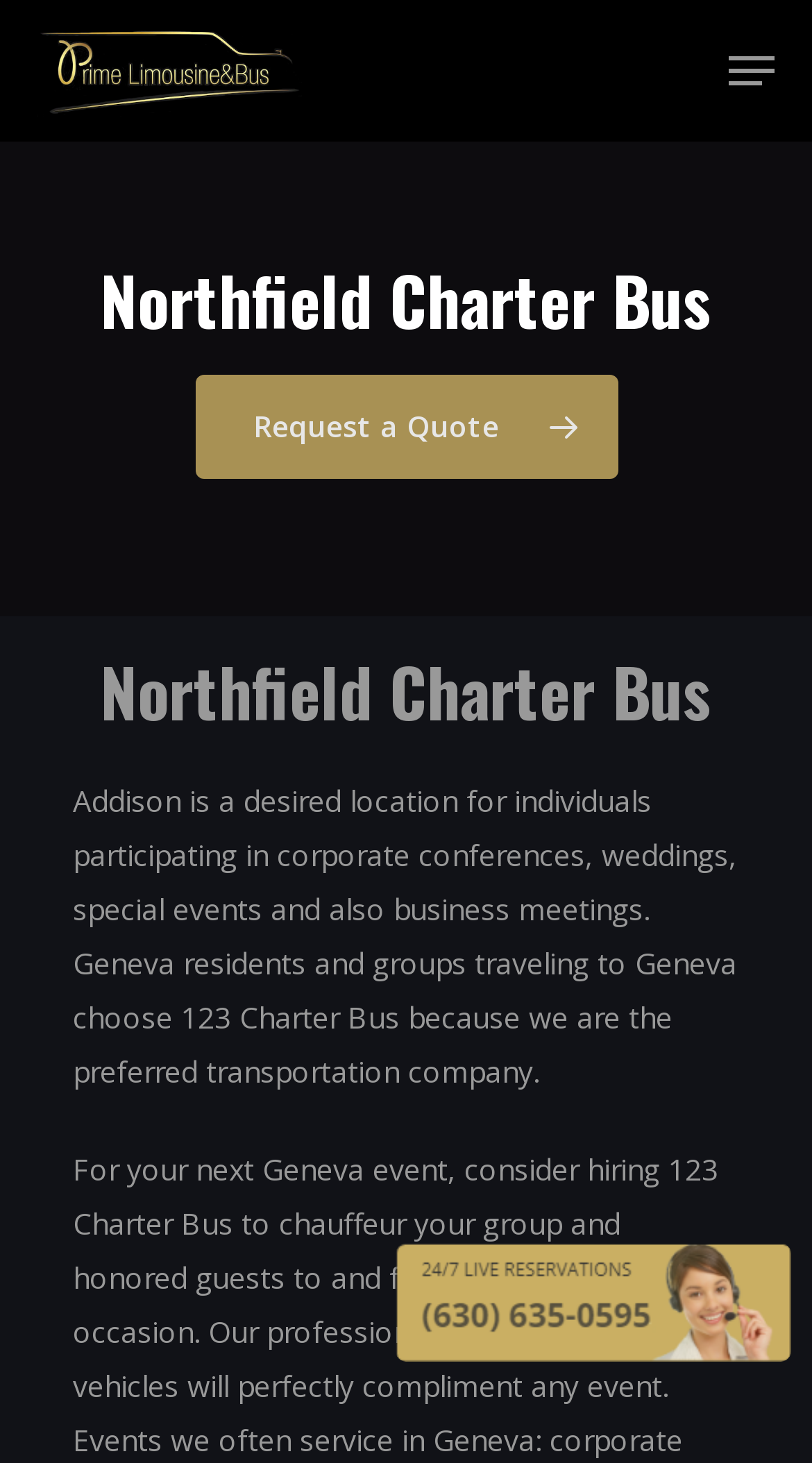Kindly determine the bounding box coordinates for the area that needs to be clicked to execute this instruction: "Visit the 'Home' page".

[0.63, 0.186, 0.787, 0.228]